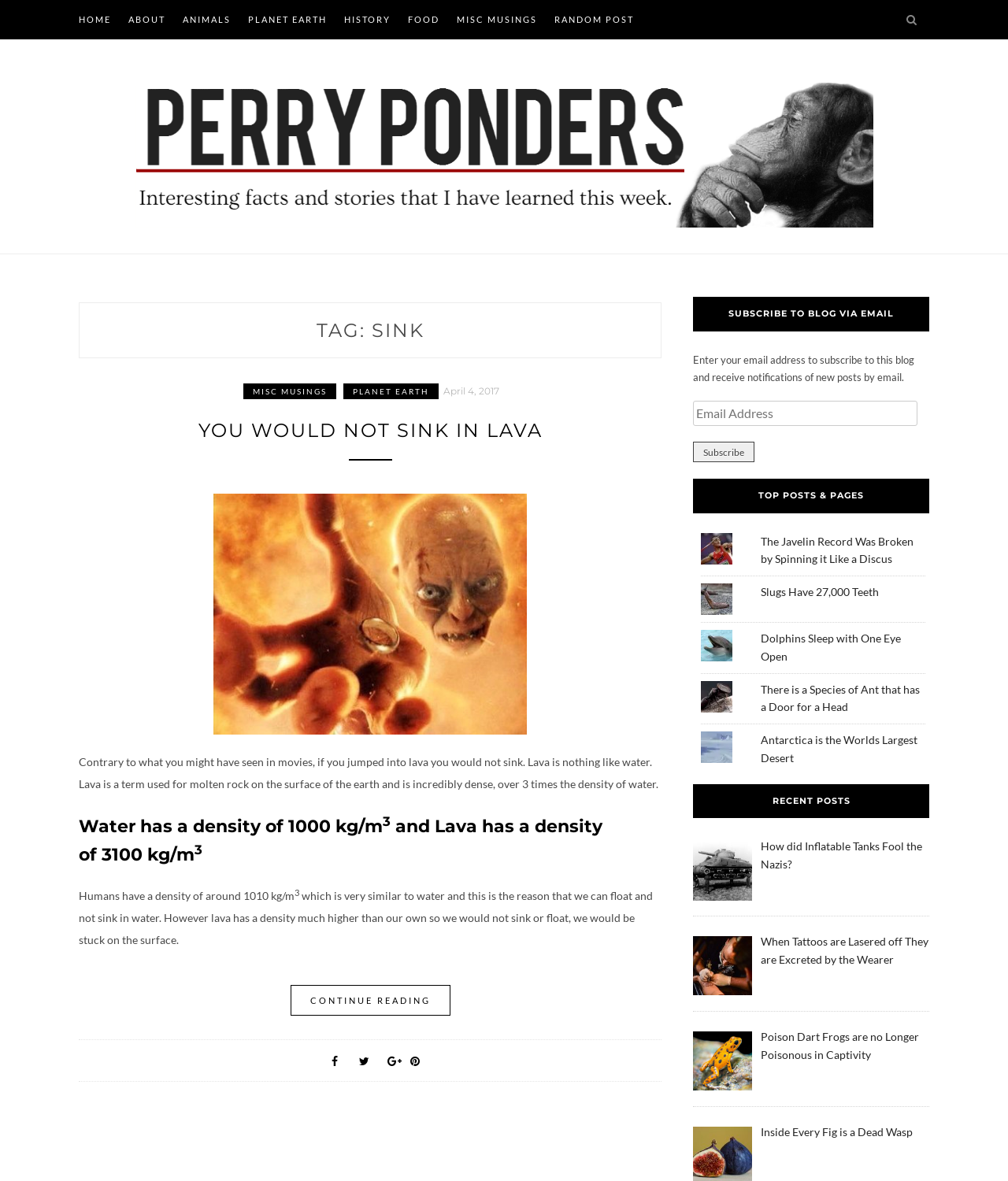Locate the bounding box coordinates of the region to be clicked to comply with the following instruction: "View the post about dolphins sleeping with one eye open". The coordinates must be four float numbers between 0 and 1, in the form [left, top, right, bottom].

[0.755, 0.535, 0.894, 0.561]